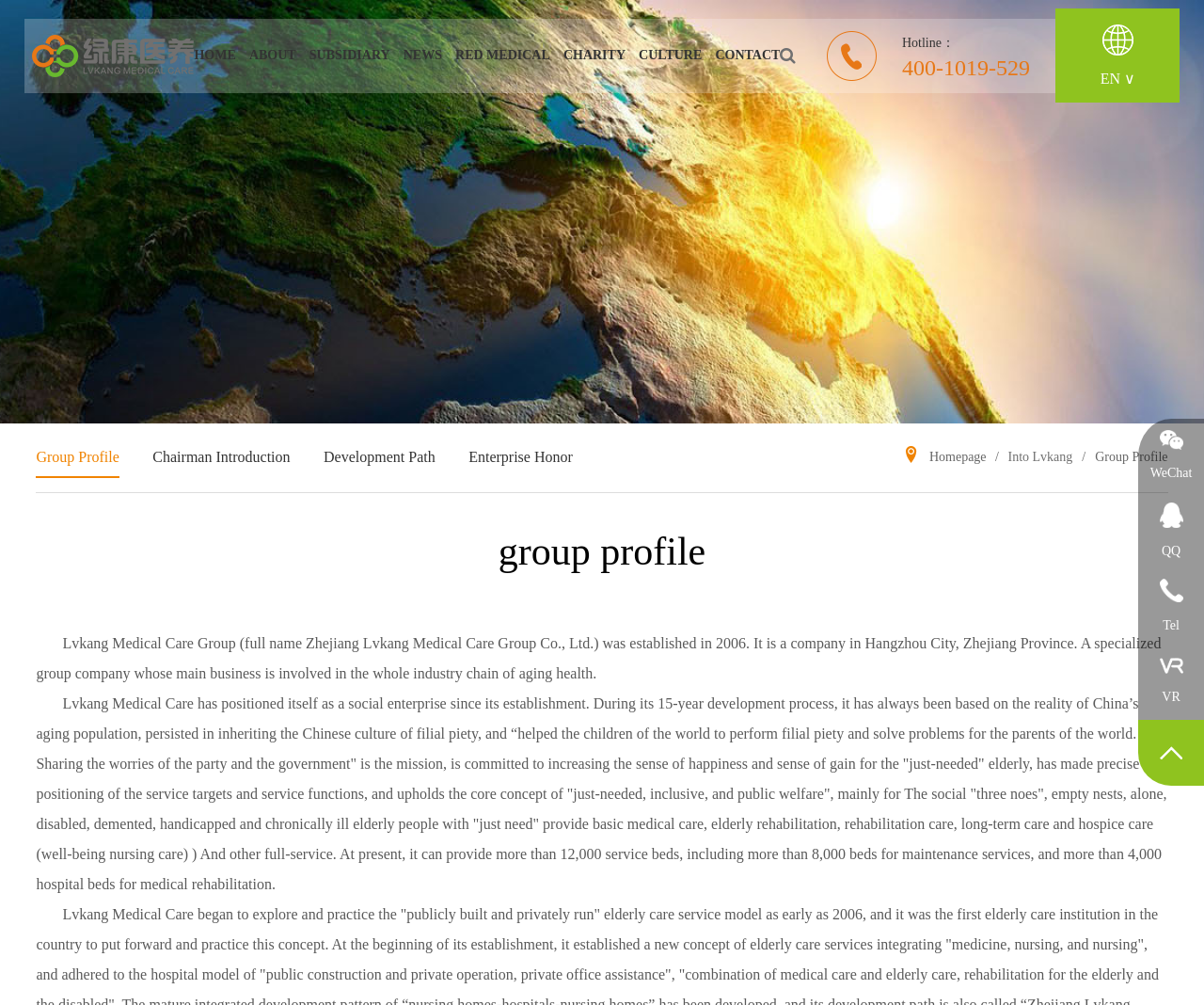Please specify the bounding box coordinates of the element that should be clicked to execute the given instruction: 'Enter Lvkang Medical Care'. Ensure the coordinates are four float numbers between 0 and 1, expressed as [left, top, right, bottom].

[0.03, 0.435, 0.099, 0.476]